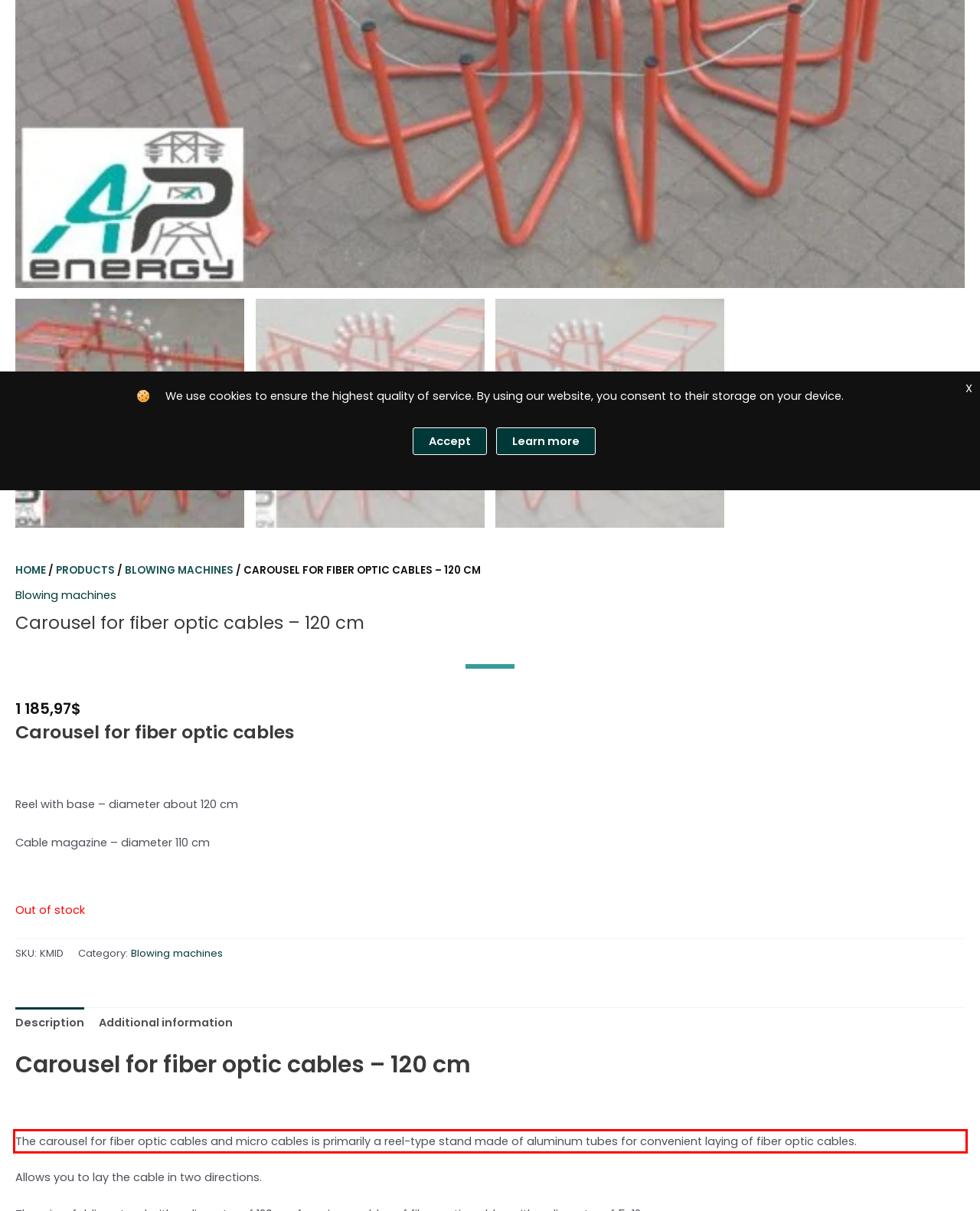Analyze the screenshot of the webpage and extract the text from the UI element that is inside the red bounding box.

The carousel for fiber optic cables and micro cables is primarily a reel-type stand made of aluminum tubes for convenient laying of fiber optic cables.